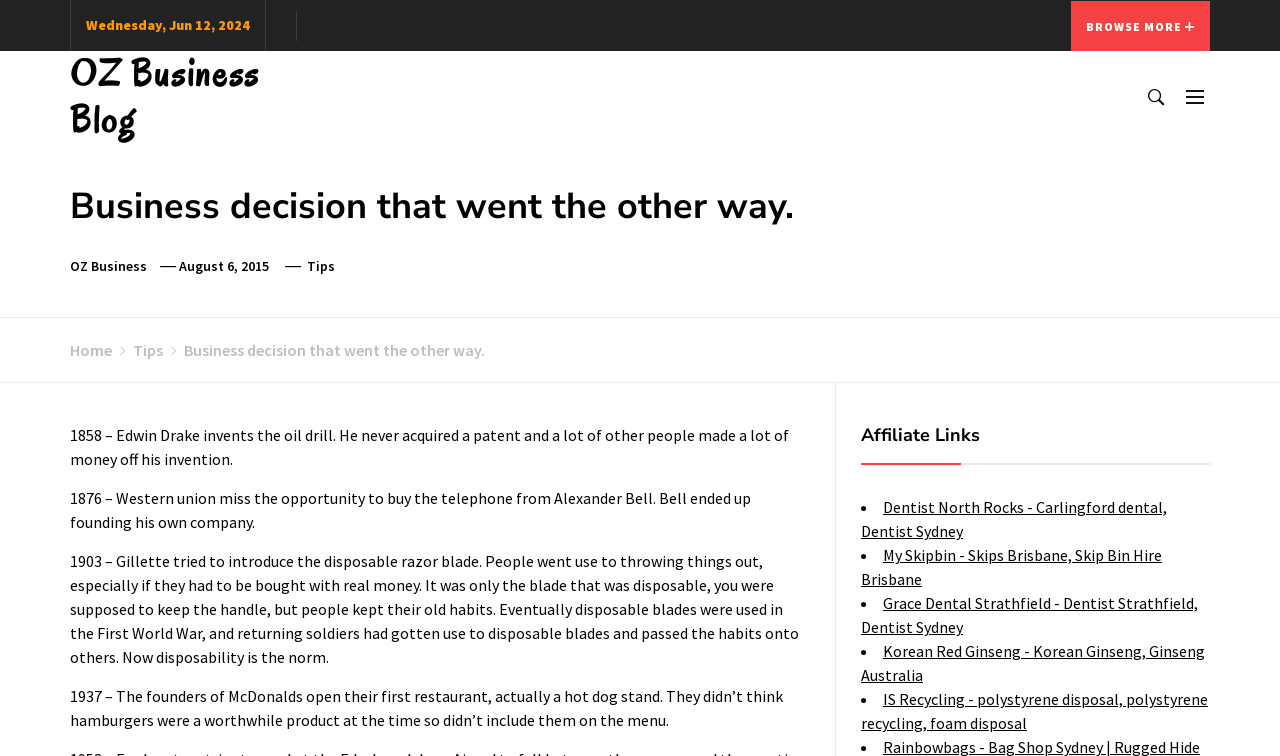Can you show the bounding box coordinates of the region to click on to complete the task described in the instruction: "Check affiliate links"?

[0.673, 0.56, 0.945, 0.616]